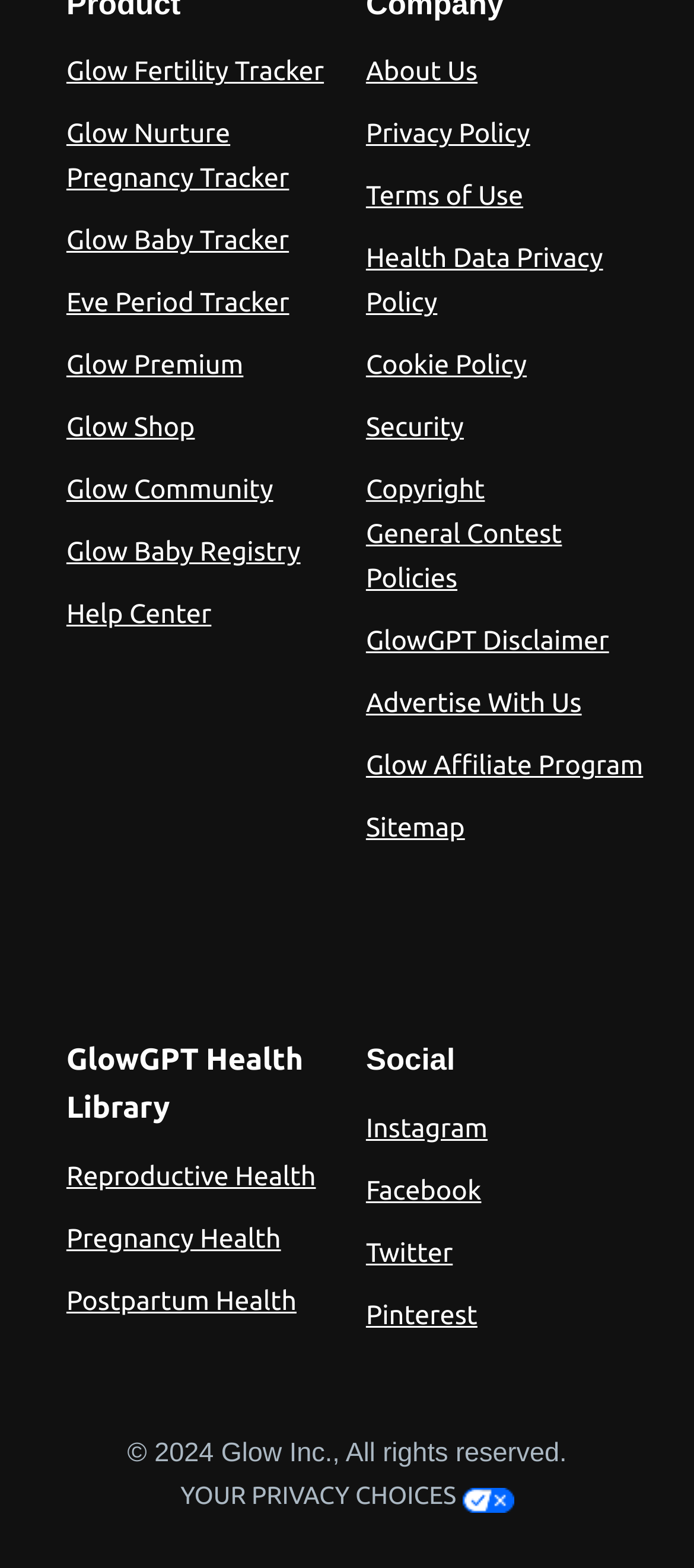Reply to the question with a single word or phrase:
How many social media links are there?

4